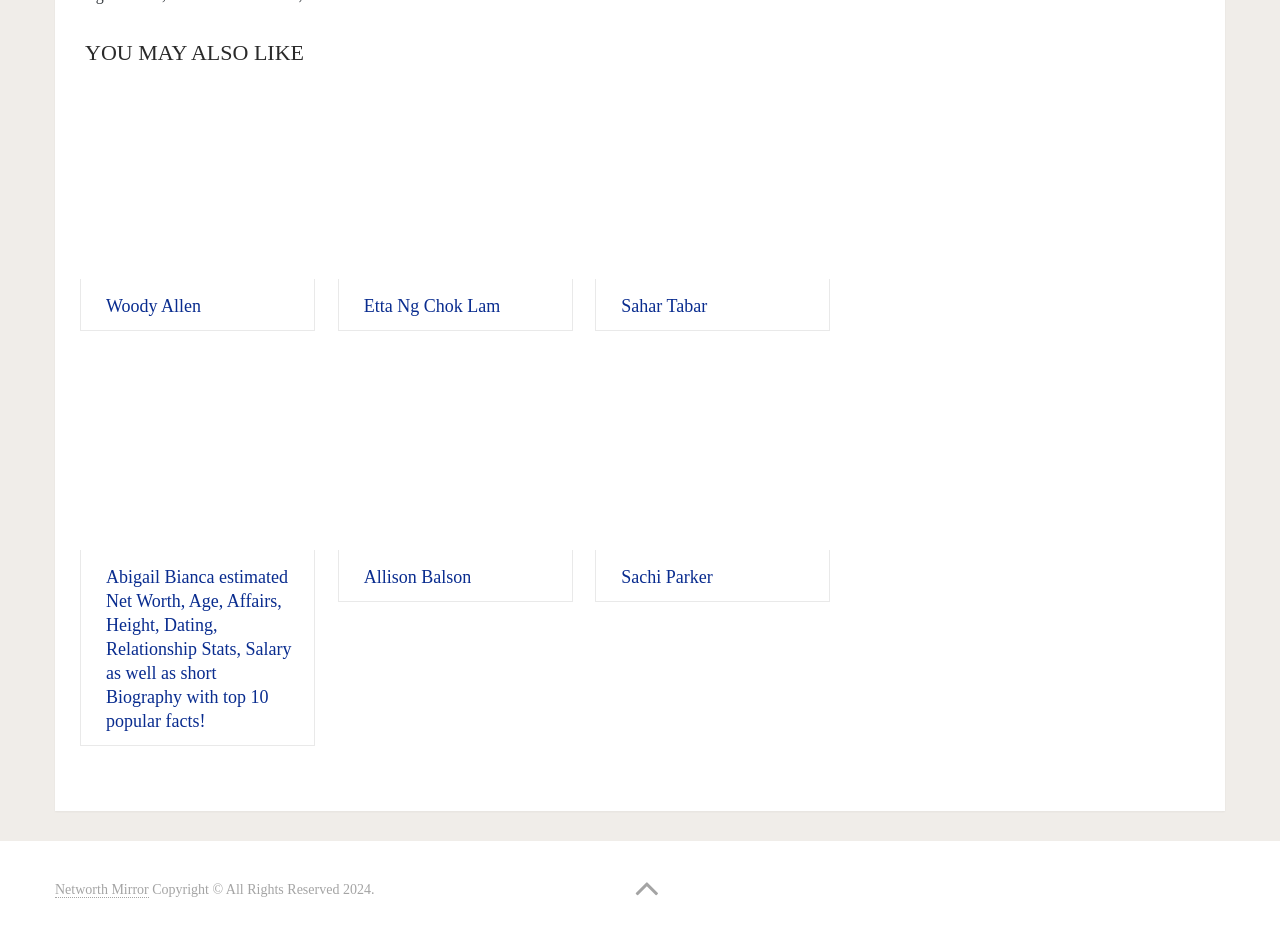Using the provided element description: "parent_node: Sachi Parker title="Sachi Parker"", identify the bounding box coordinates. The coordinates should be four floats between 0 and 1 in the order [left, top, right, bottom].

[0.465, 0.388, 0.649, 0.593]